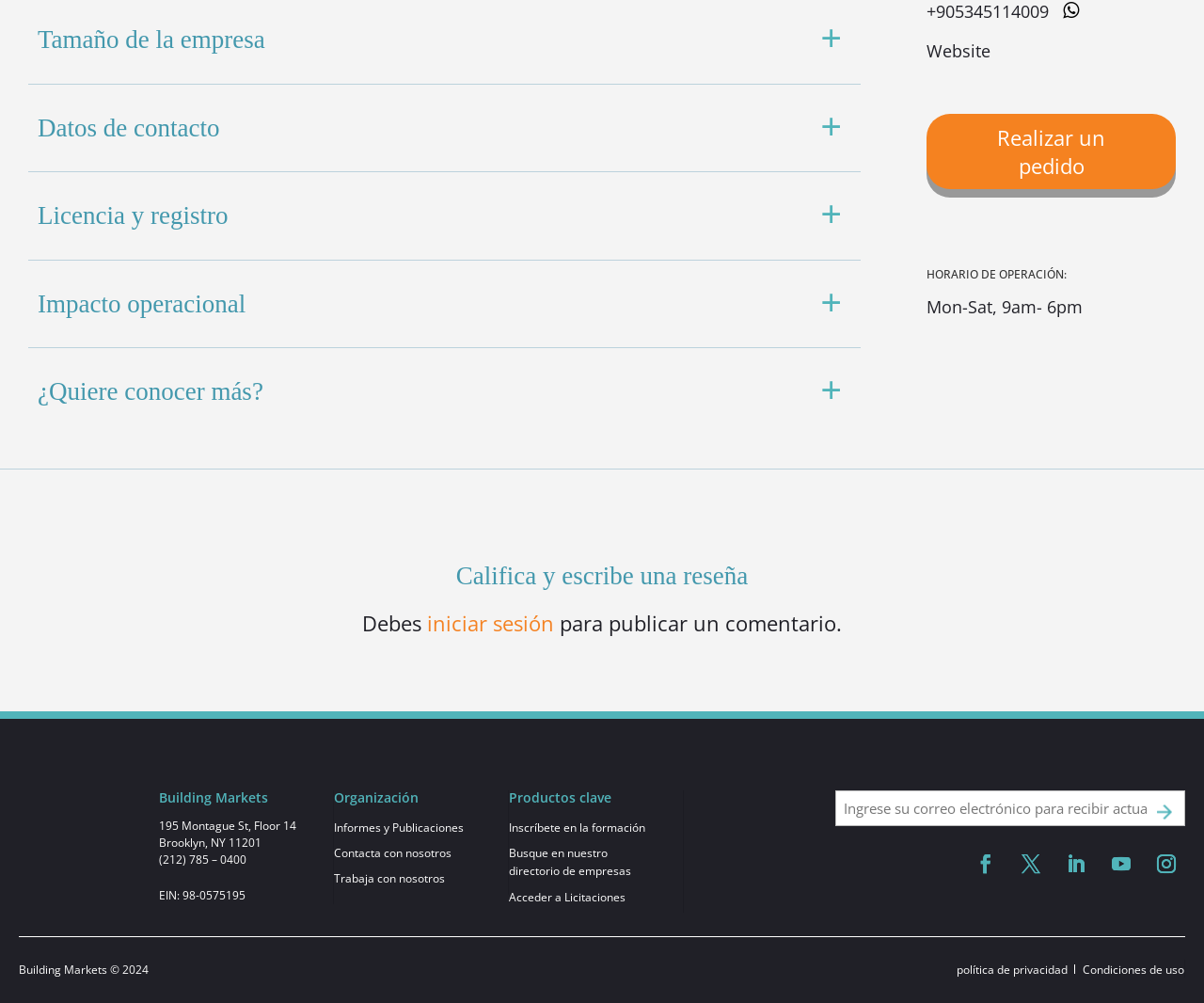Find the bounding box of the web element that fits this description: "Seguir".

[0.841, 0.838, 0.872, 0.875]